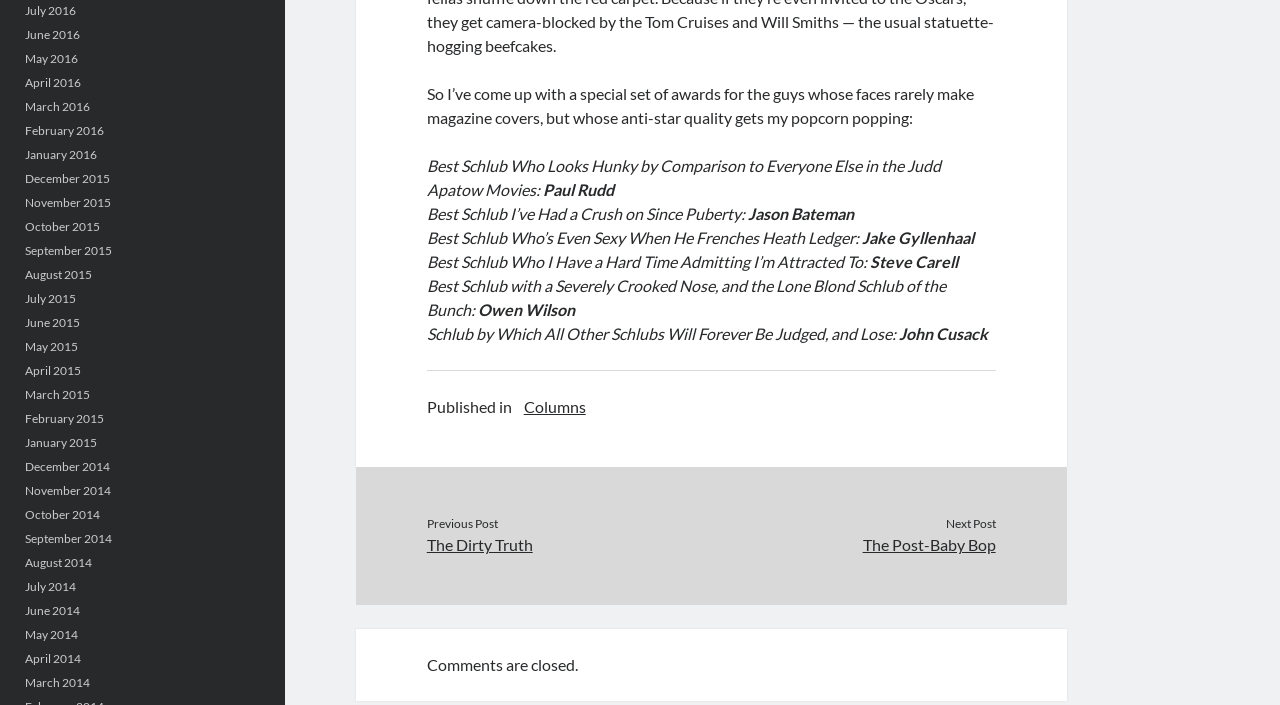Pinpoint the bounding box coordinates of the clickable area needed to execute the instruction: "Read the previous post". The coordinates should be specified as four float numbers between 0 and 1, i.e., [left, top, right, bottom].

[0.333, 0.732, 0.389, 0.753]